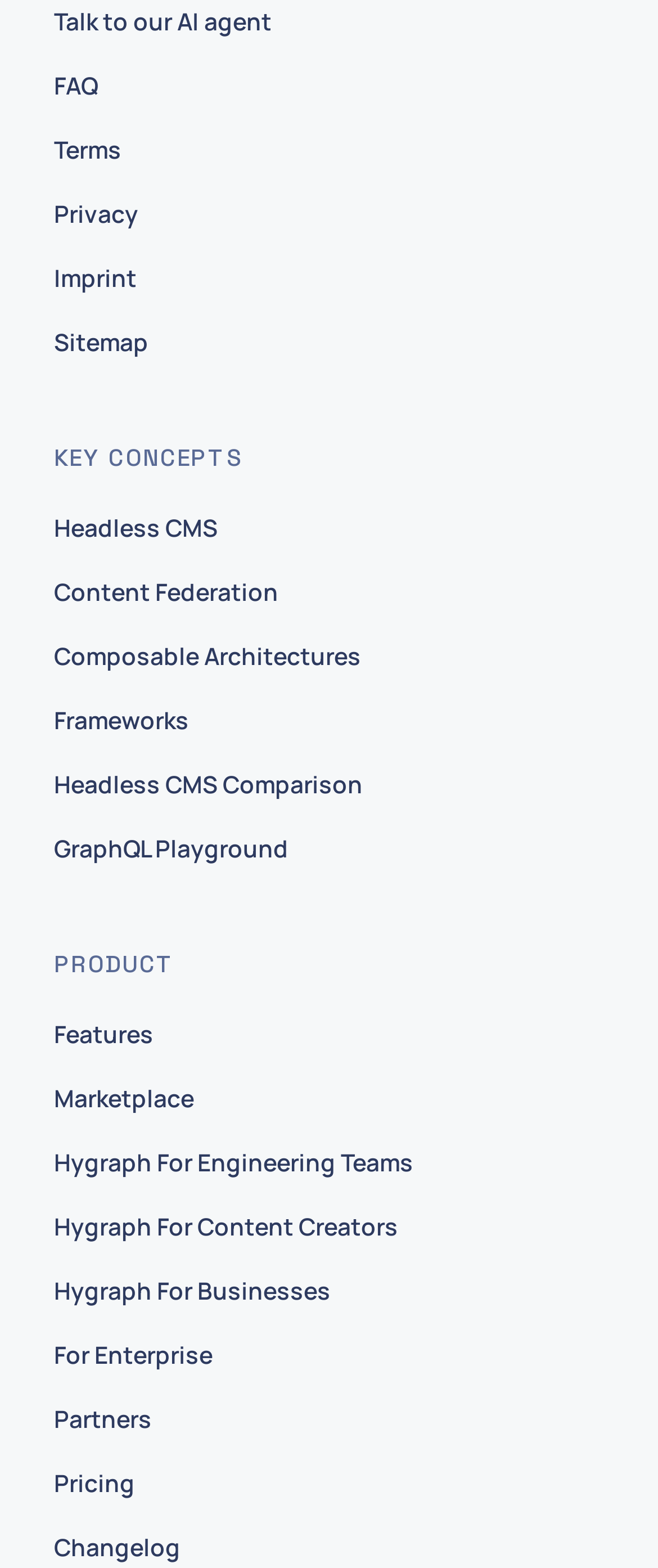What is the category of 'Headless CMS'? Observe the screenshot and provide a one-word or short phrase answer.

KEY CONCEPTS